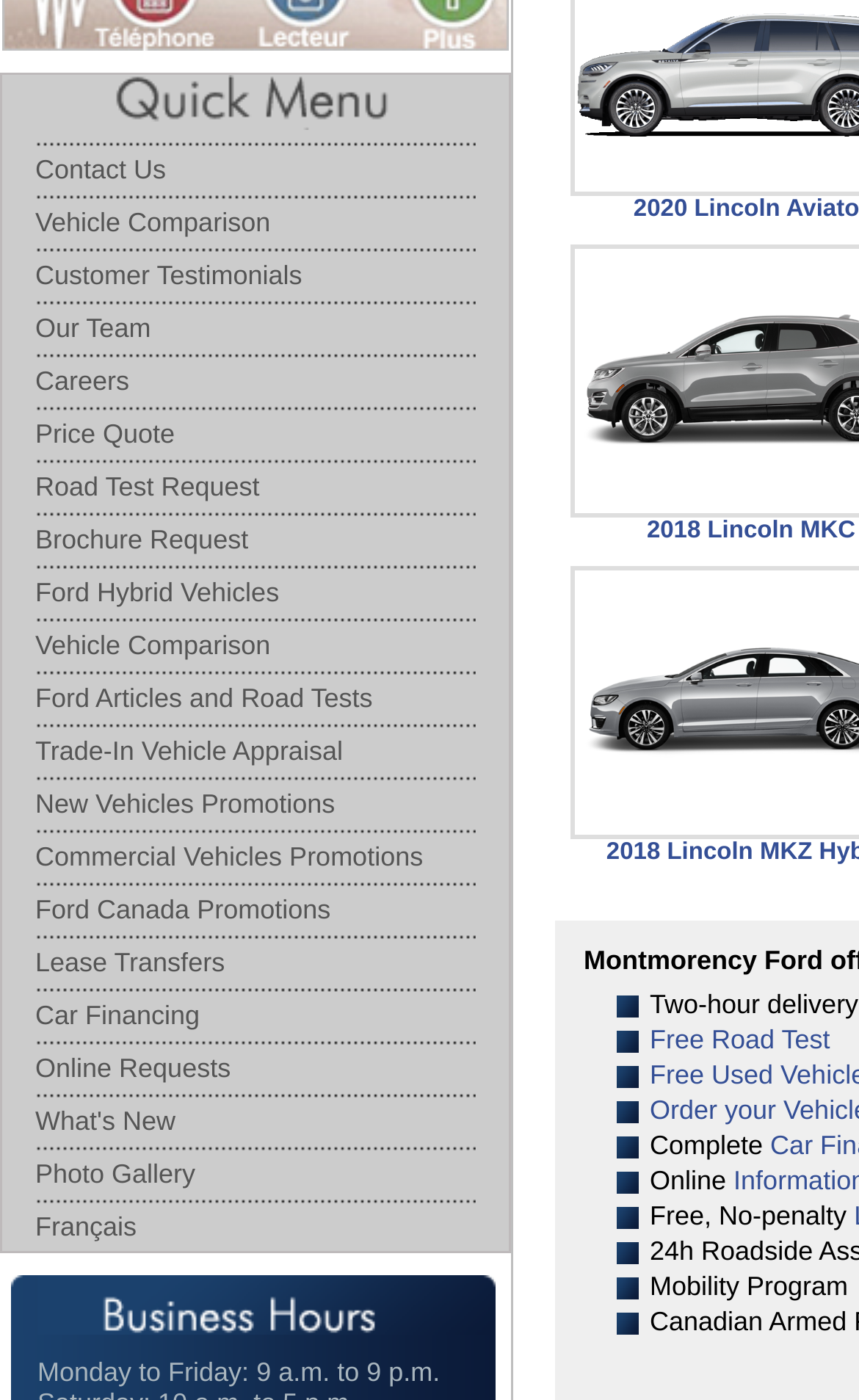Answer briefly with one word or phrase:
What is the last link in the main menu?

Français